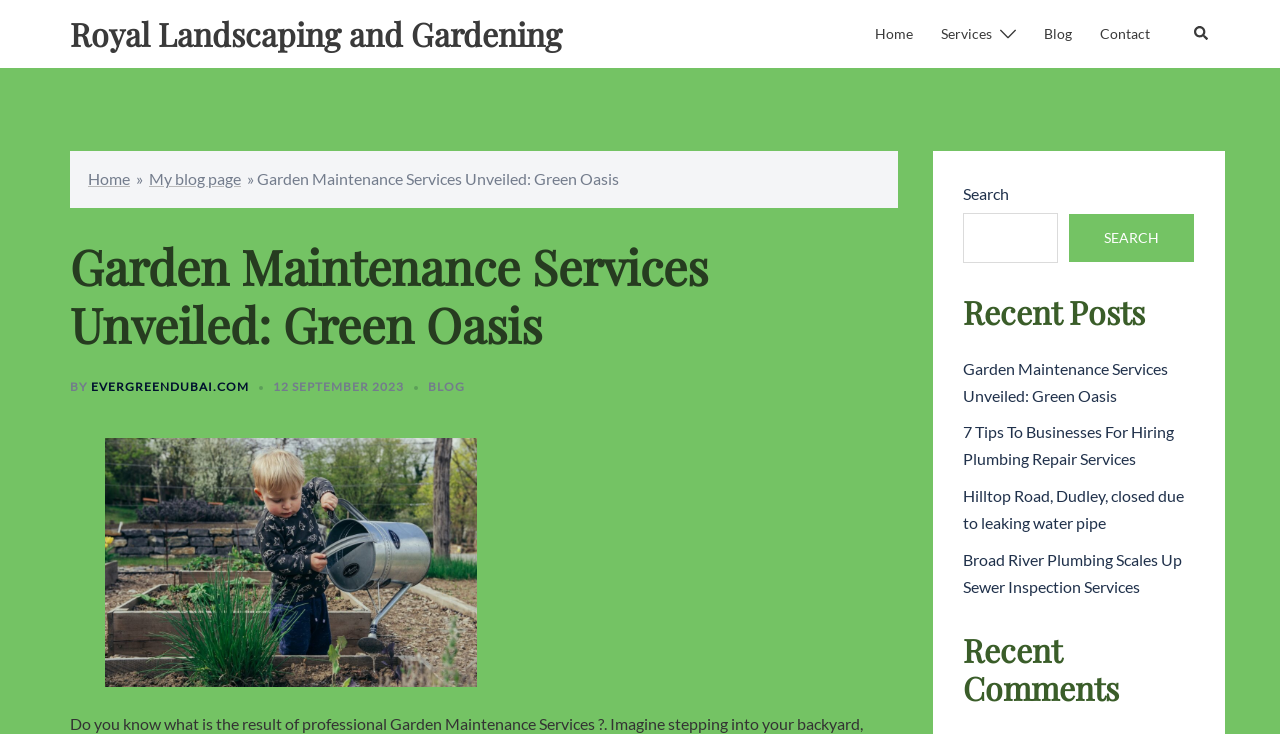Please determine the bounding box coordinates of the section I need to click to accomplish this instruction: "Click on the 'Home' link".

[0.684, 0.031, 0.713, 0.063]